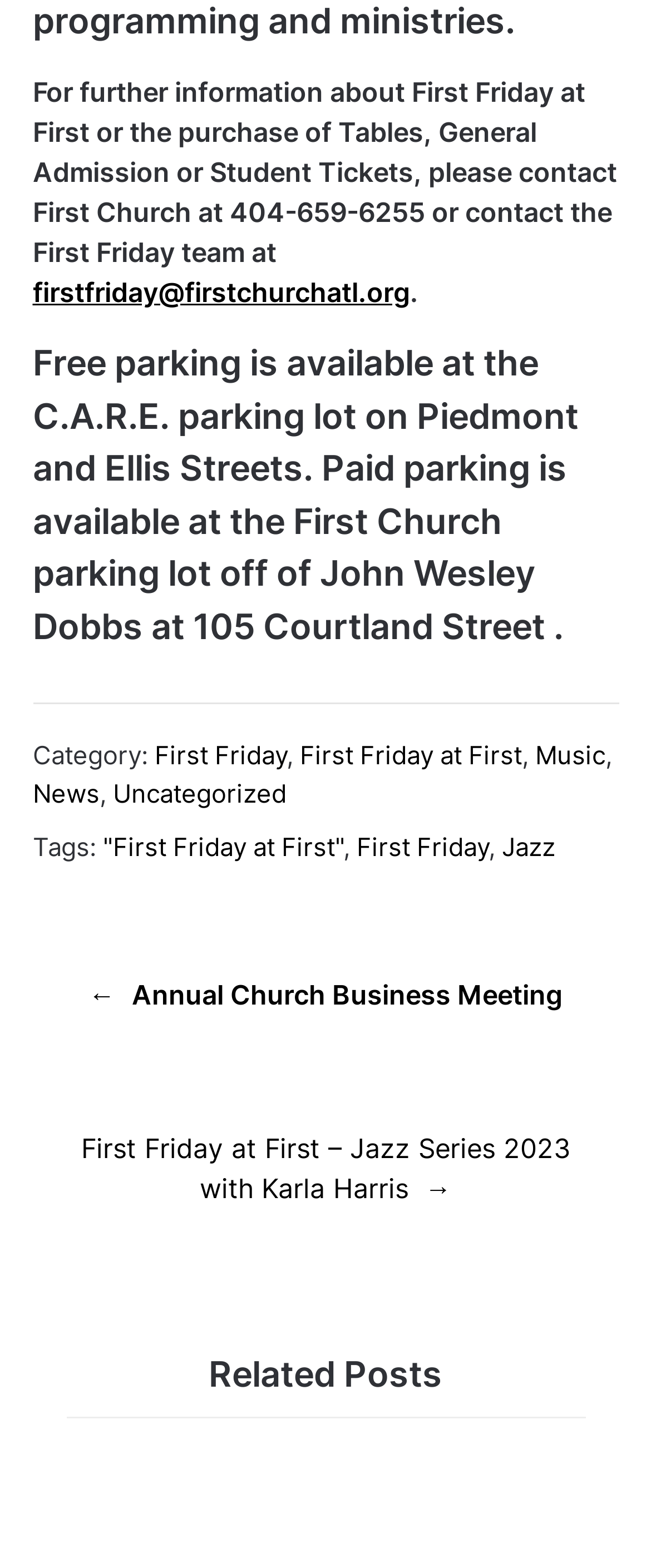Identify the bounding box coordinates for the UI element described as: "Carol M. Newman Library".

None